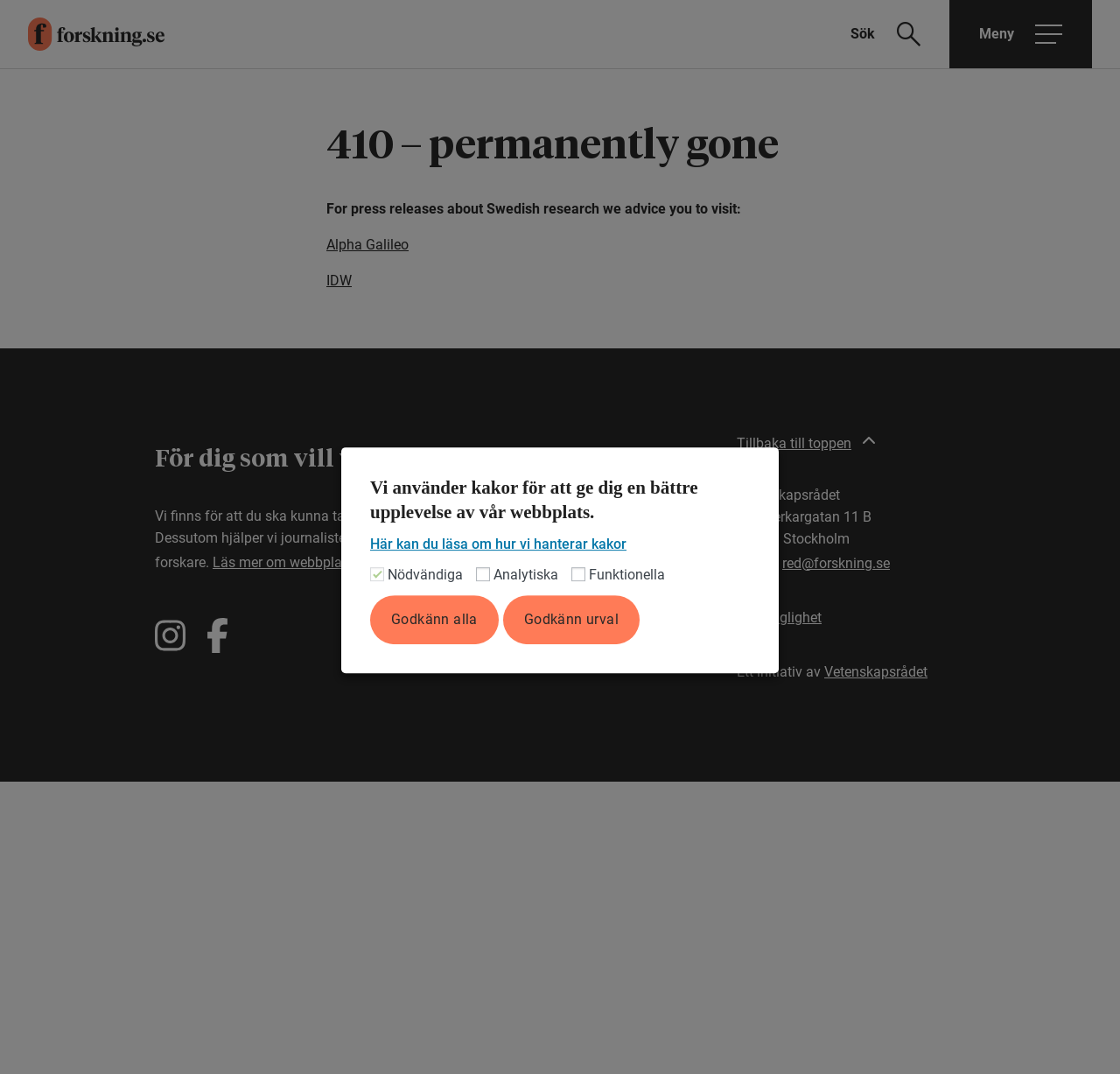Determine the bounding box coordinates of the target area to click to execute the following instruction: "Click on 'HOME'."

None